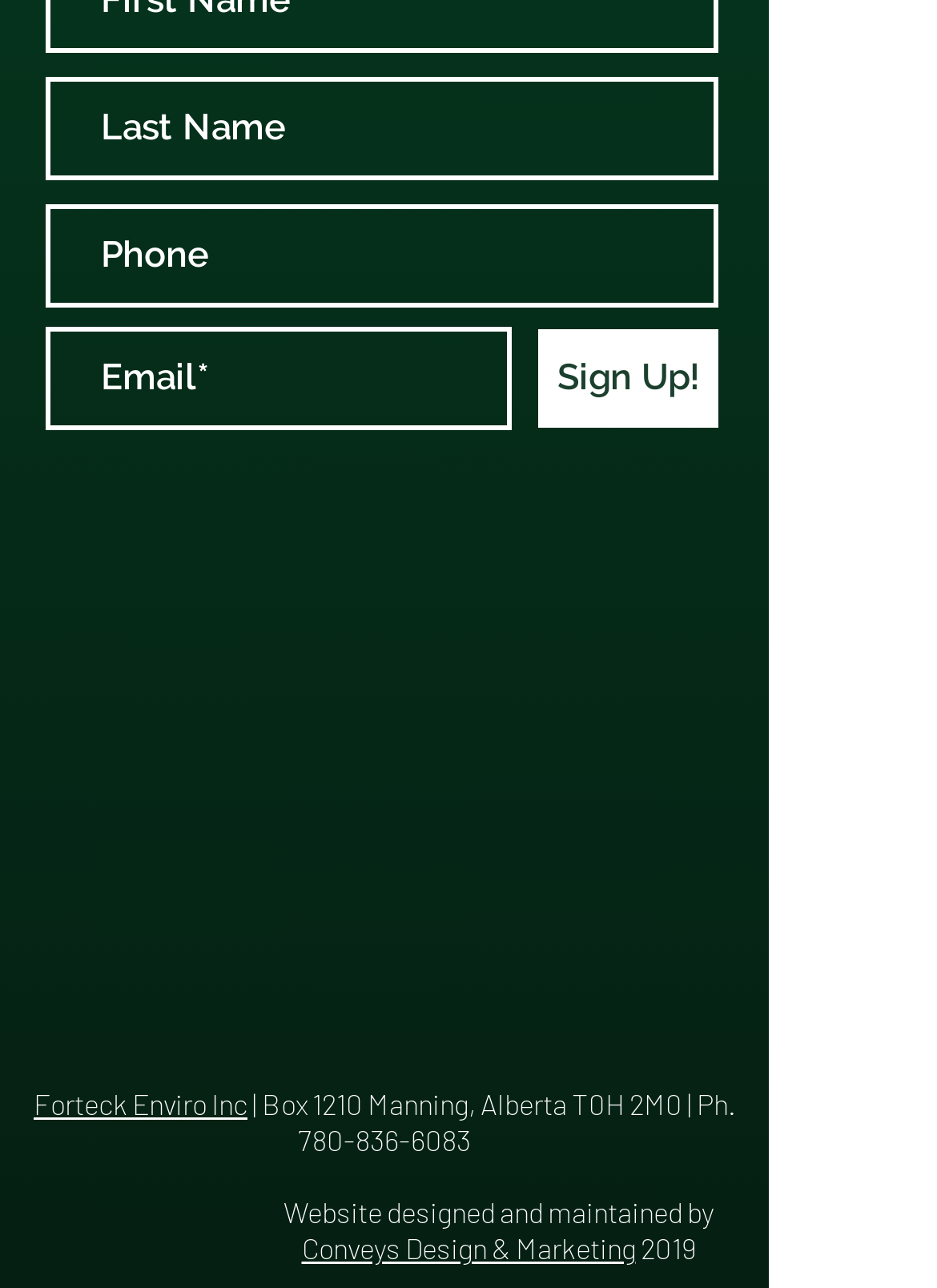How many social media links are there?
Analyze the image and provide a thorough answer to the question.

I found the social media links by looking at the list element with the description 'Social Bar'. The list element is located at the bottom of the page and has a bounding box coordinate of [0.172, 0.76, 0.646, 0.825]. The list element contains 4 link elements, each representing a social media platform.